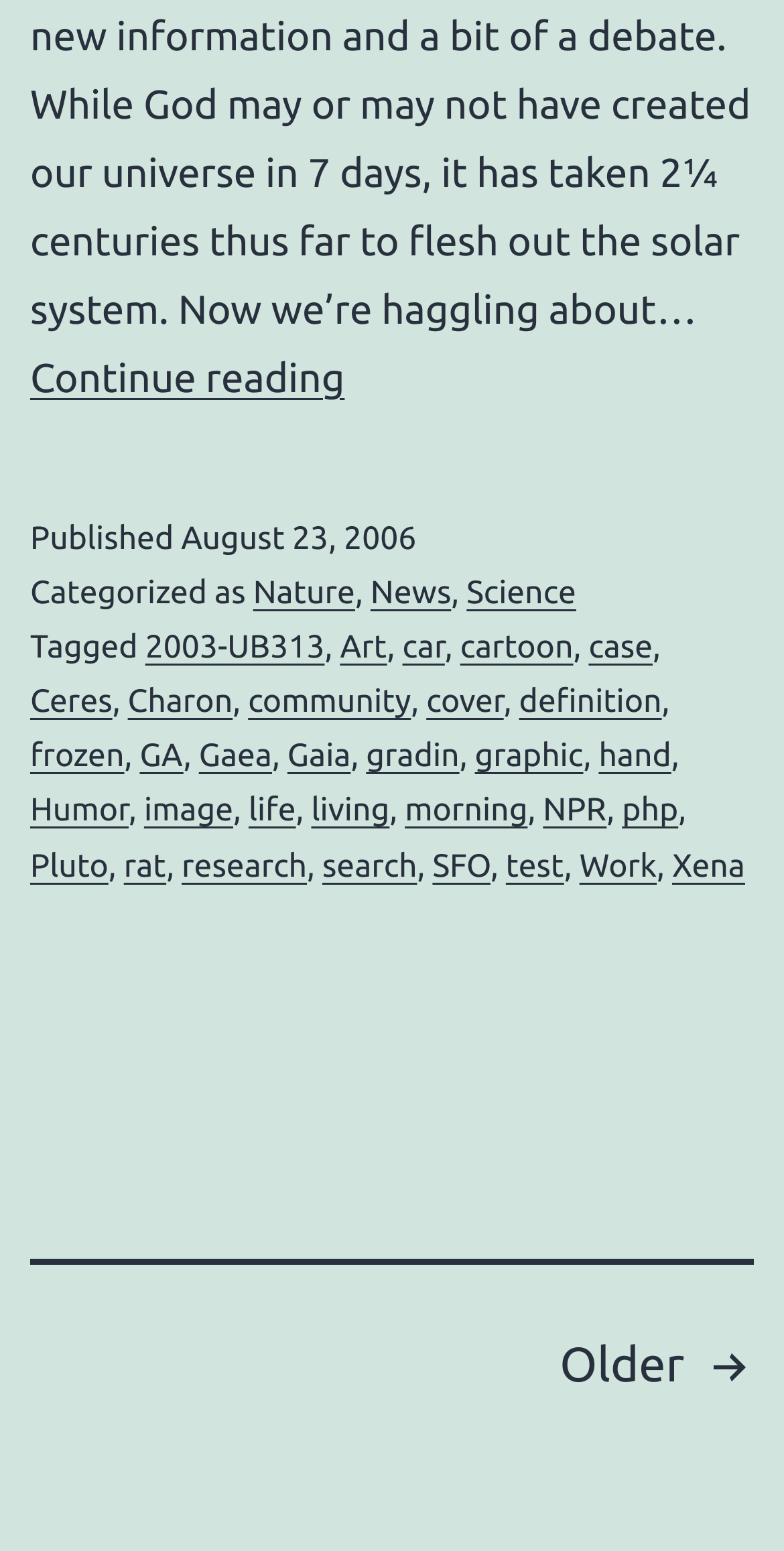Find the bounding box coordinates of the clickable region needed to perform the following instruction: "Learn about 2003-UB313". The coordinates should be provided as four float numbers between 0 and 1, i.e., [left, top, right, bottom].

[0.185, 0.406, 0.414, 0.429]